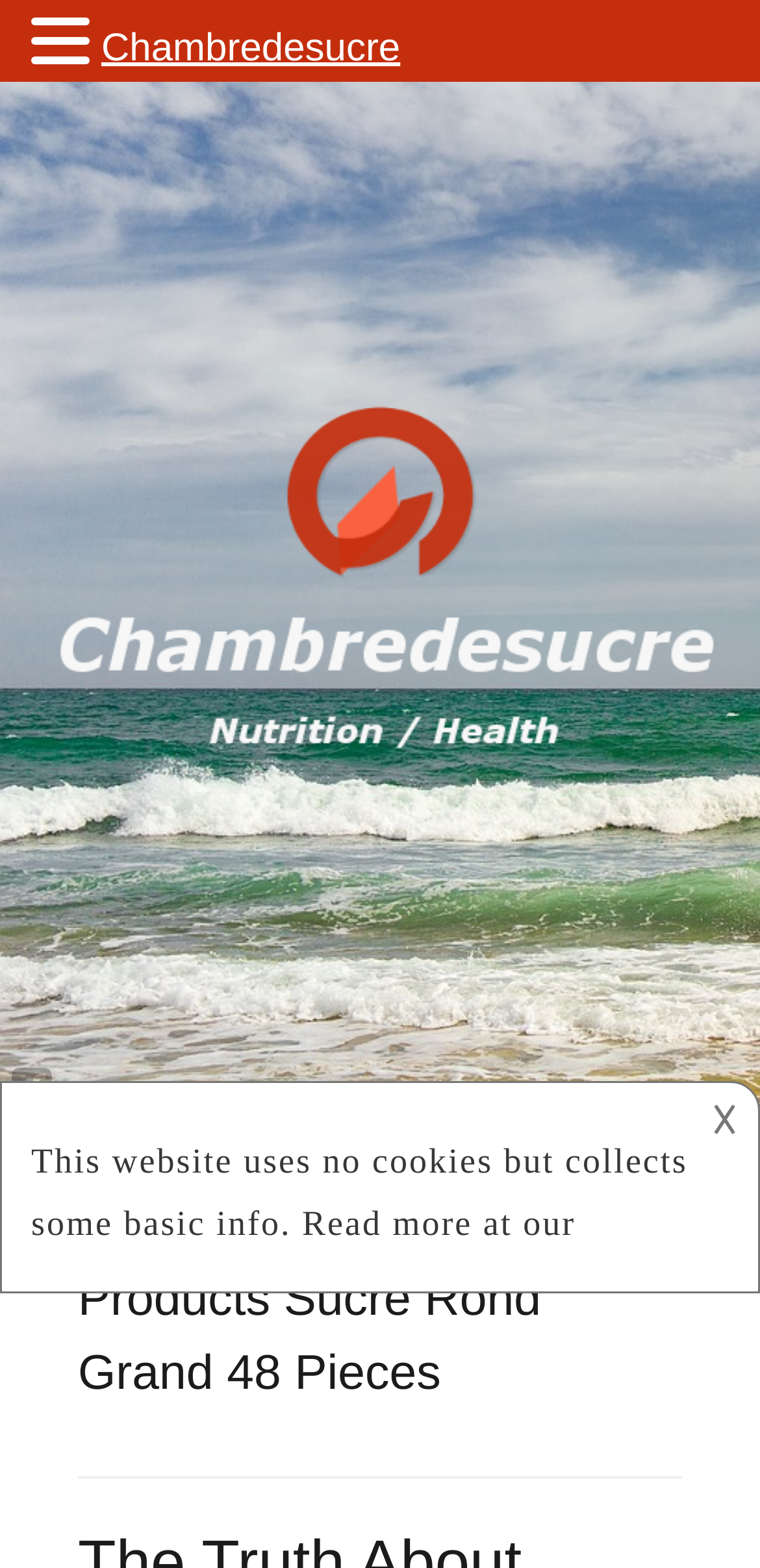What is the purpose of the iframe element? Please answer the question using a single word or phrase based on the image.

Description